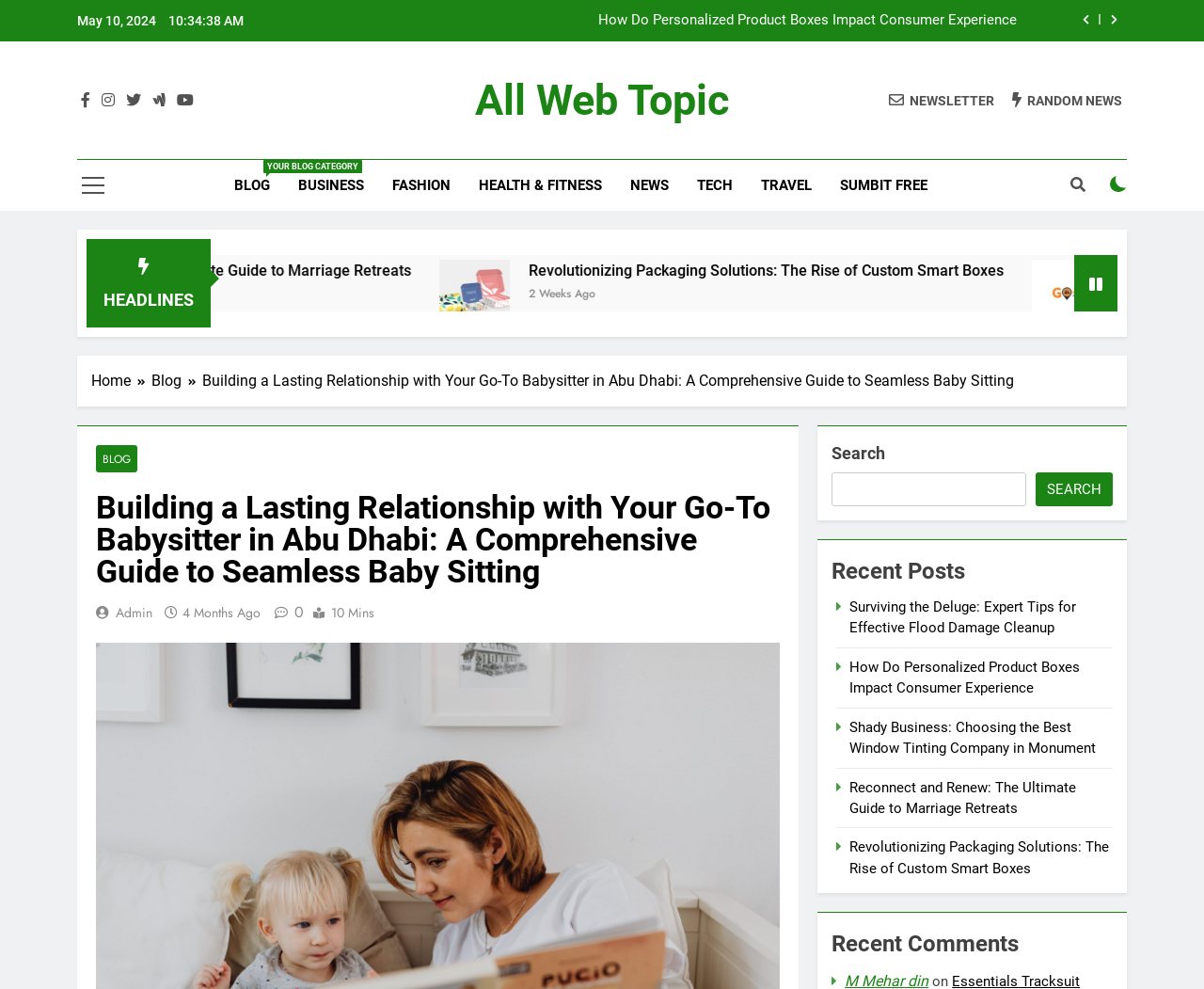What is the category of the blog post 'Surviving the Deluge: Expert Tips for Effective Flood Damage Cleanup'?
Refer to the image and answer the question using a single word or phrase.

NEWS